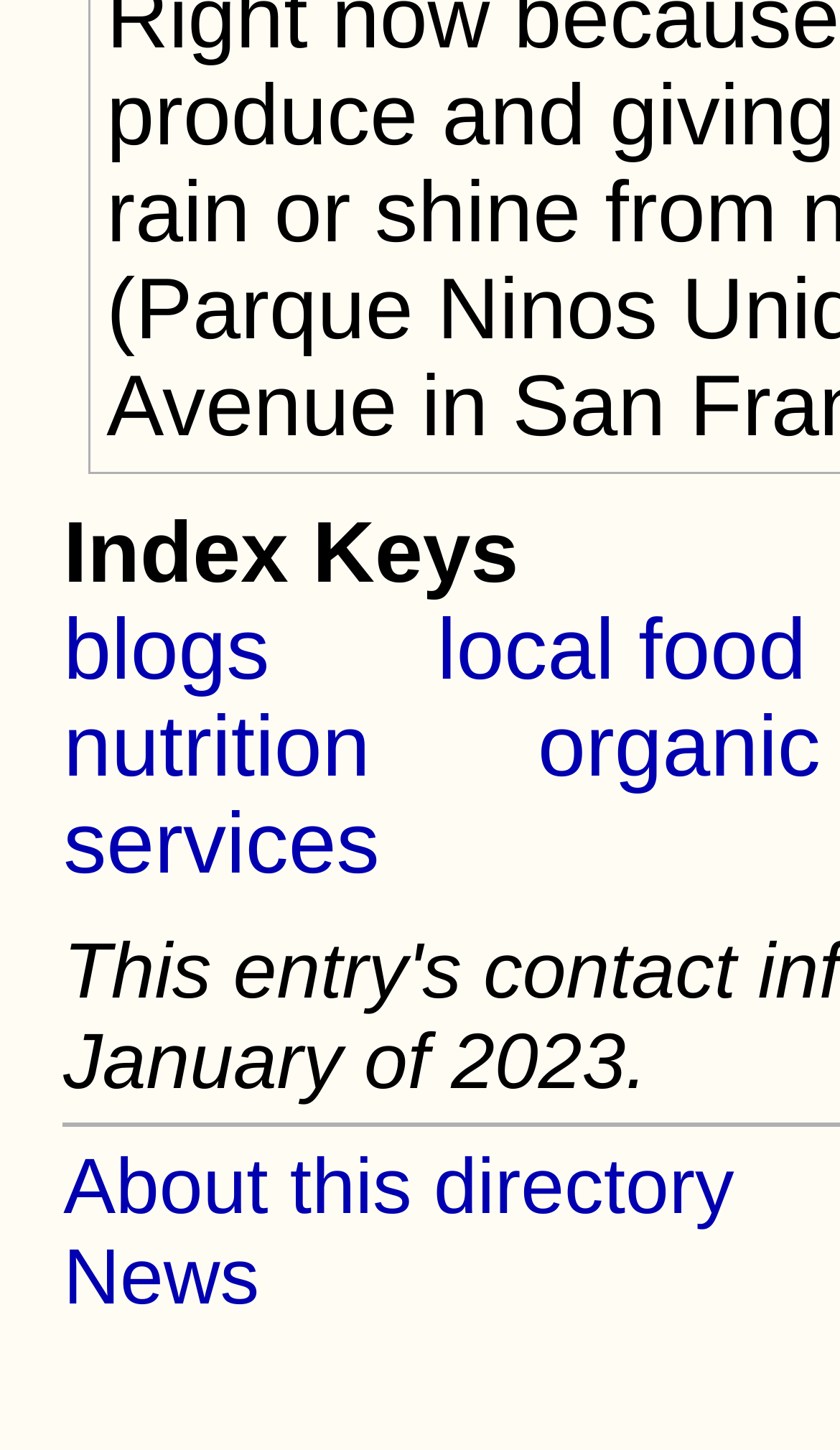What is the last link on the webpage? Based on the screenshot, please respond with a single word or phrase.

About this directory